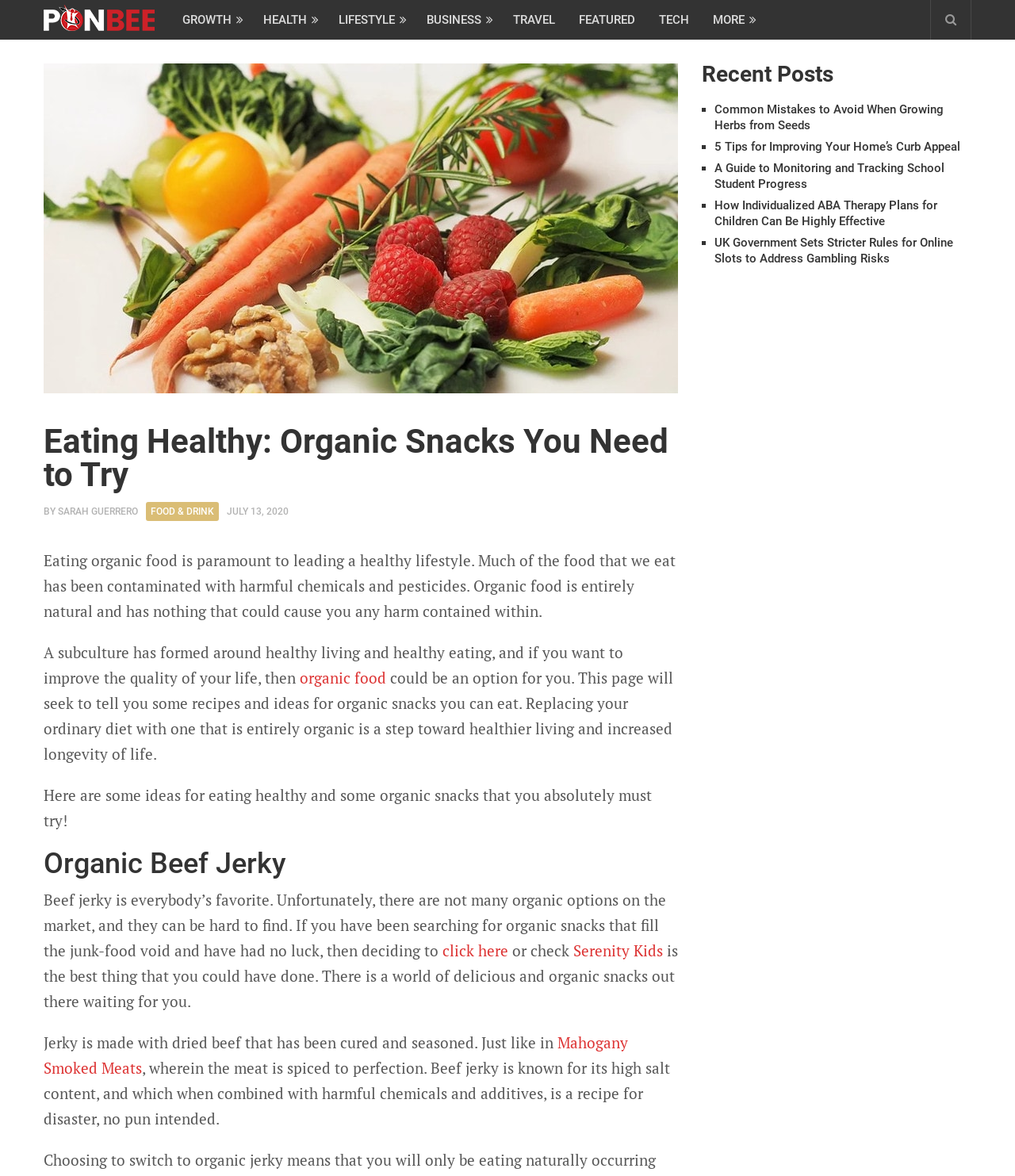Identify the bounding box coordinates of the region that should be clicked to execute the following instruction: "Check out the 'Recent Posts' section".

[0.691, 0.054, 0.957, 0.073]